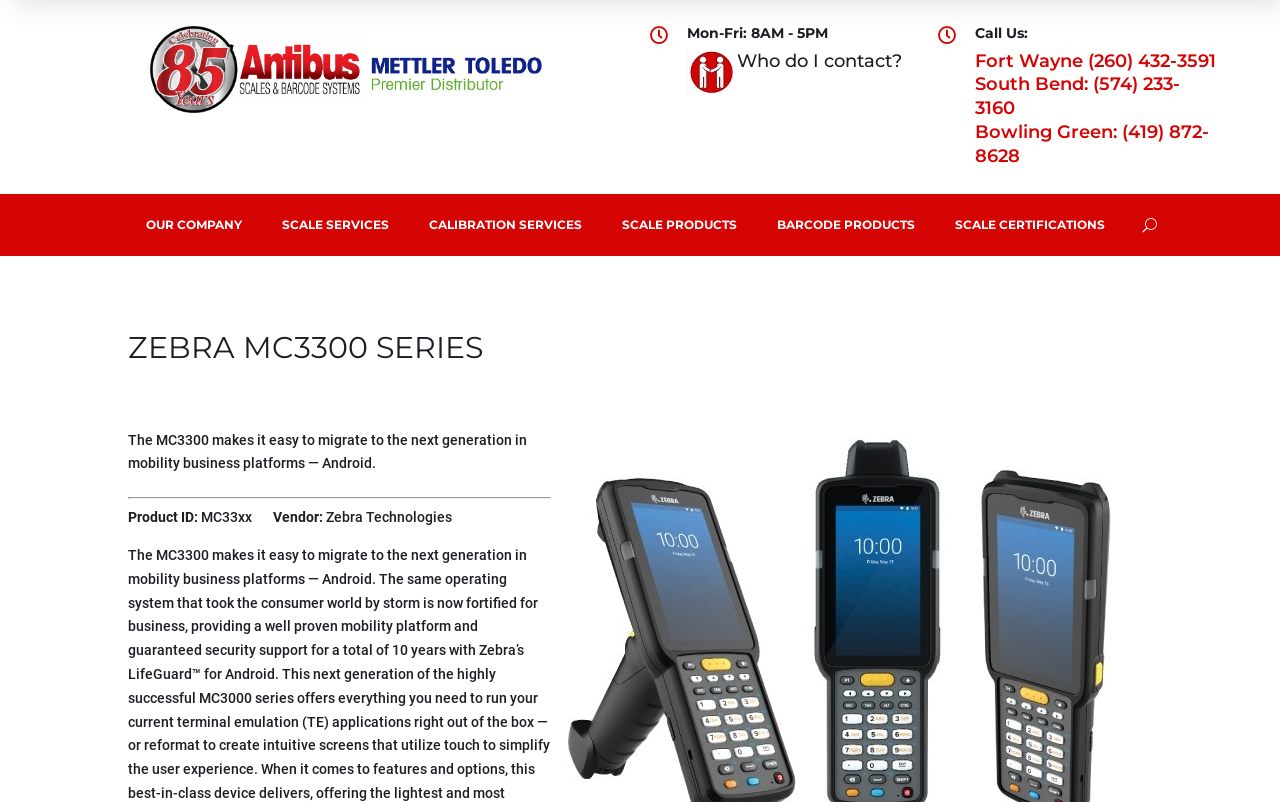Can you find the bounding box coordinates of the area I should click to execute the following instruction: "Click the 'BARCODE PRODUCTS' link"?

[0.599, 0.252, 0.723, 0.309]